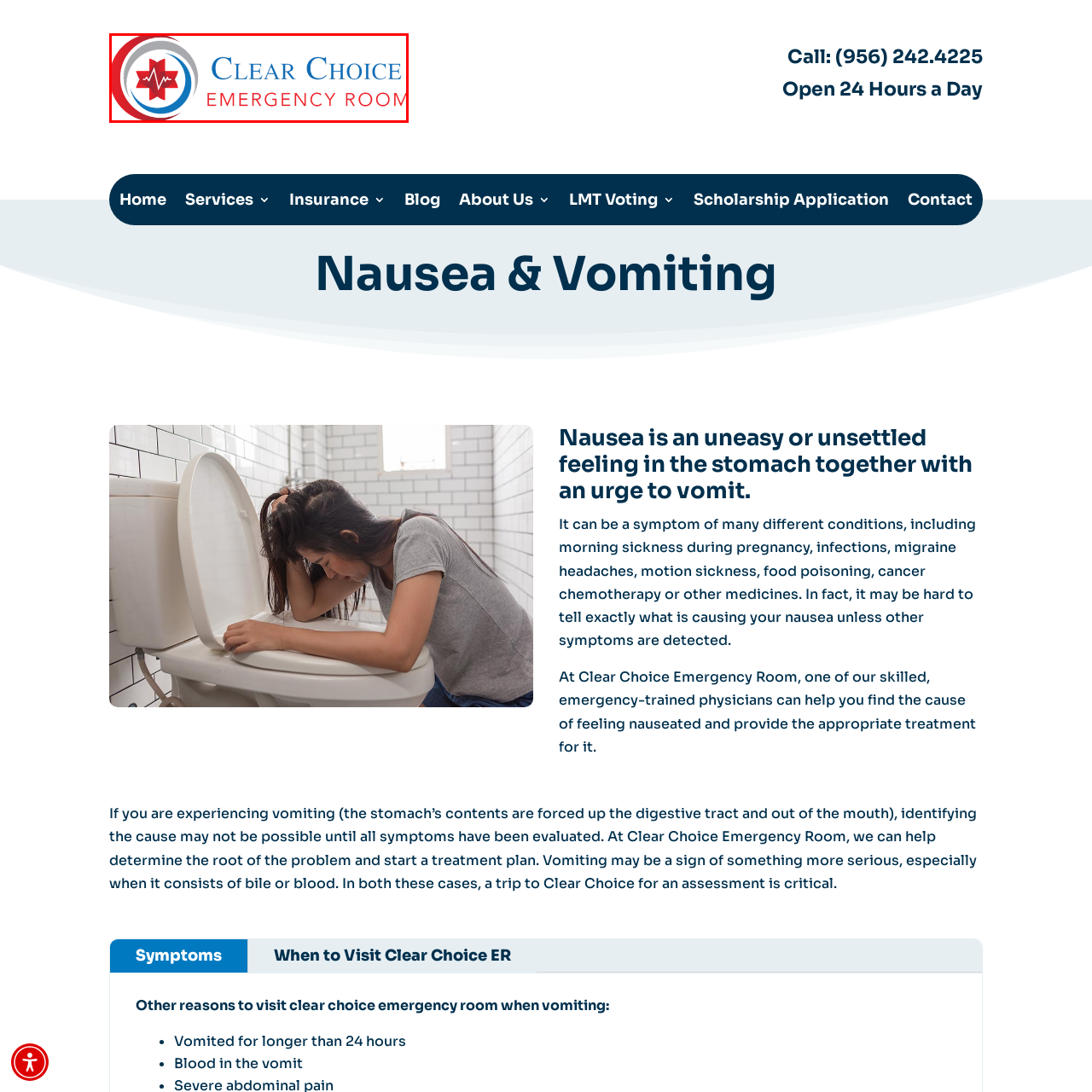Provide an in-depth caption for the image inside the red boundary.

The image showcases the logo of Clear Choice Emergency Room. The design features a modern and professional aesthetic, incorporating a red and blue color scheme. At the center, a prominent red star symbol, often associated with medical services, is highlighted, overlaid with a stylized white heartbeat line, signifying emergency medical care. Surrounding the star is a circular design that includes additional red and blue accents, enhancing its visual appeal. The text "Clear Choice" is positioned above the emblem in bold, blue typography, while "EMERGENCY ROOM" is displayed underneath in dynamic red letters, clearly communicating the nature of the facility. This logo reflects the commitment to providing immediate medical assistance and is indicative of the emergency services offered by Clear Choice Emergency Room.